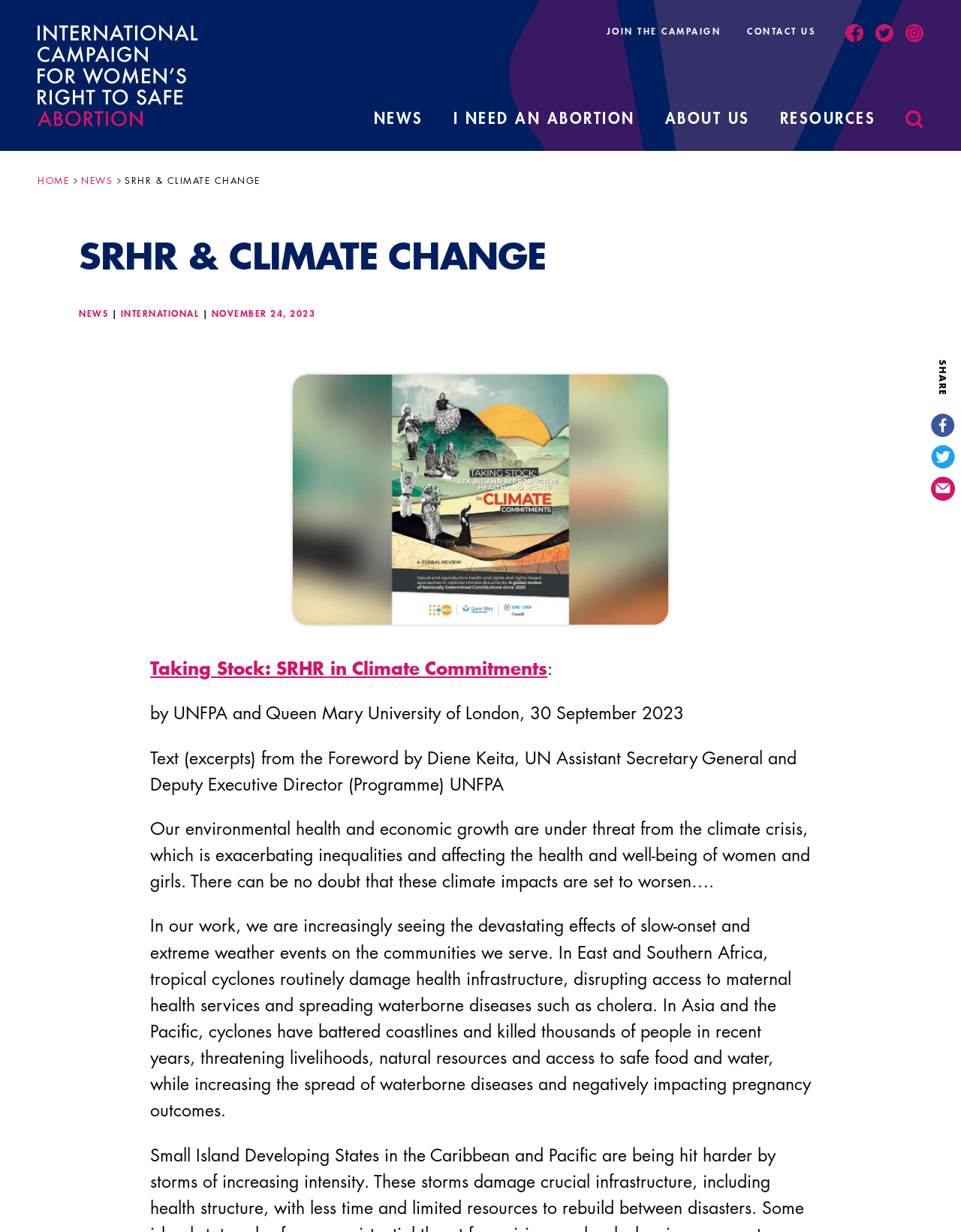Please locate the bounding box coordinates of the element's region that needs to be clicked to follow the instruction: "Read the news about SRHR and climate change". The bounding box coordinates should be provided as four float numbers between 0 and 1, i.e., [left, top, right, bottom].

[0.156, 0.533, 0.57, 0.552]